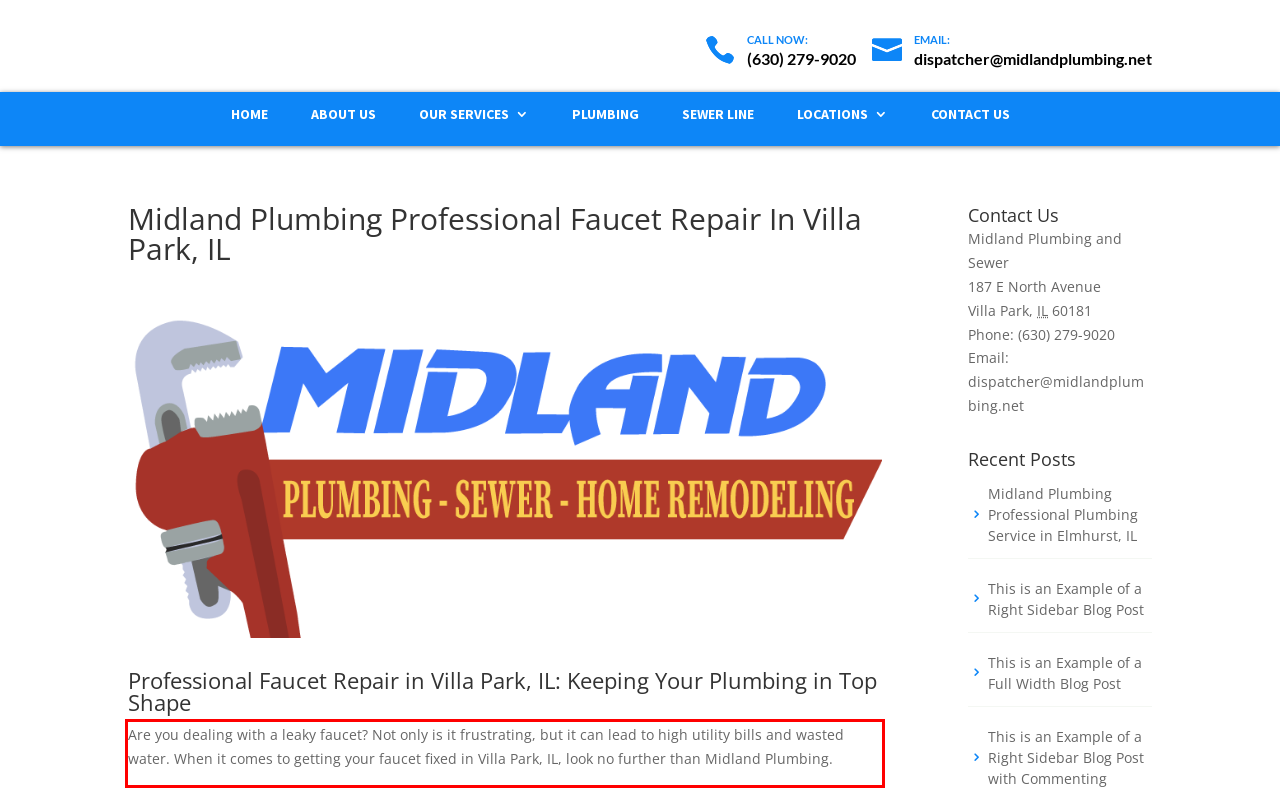From the given screenshot of a webpage, identify the red bounding box and extract the text content within it.

Are you dealing with a leaky faucet? Not only is it frustrating, but it can lead to high utility bills and wasted water. When it comes to getting your faucet fixed in Villa Park, IL, look no further than Midland Plumbing.